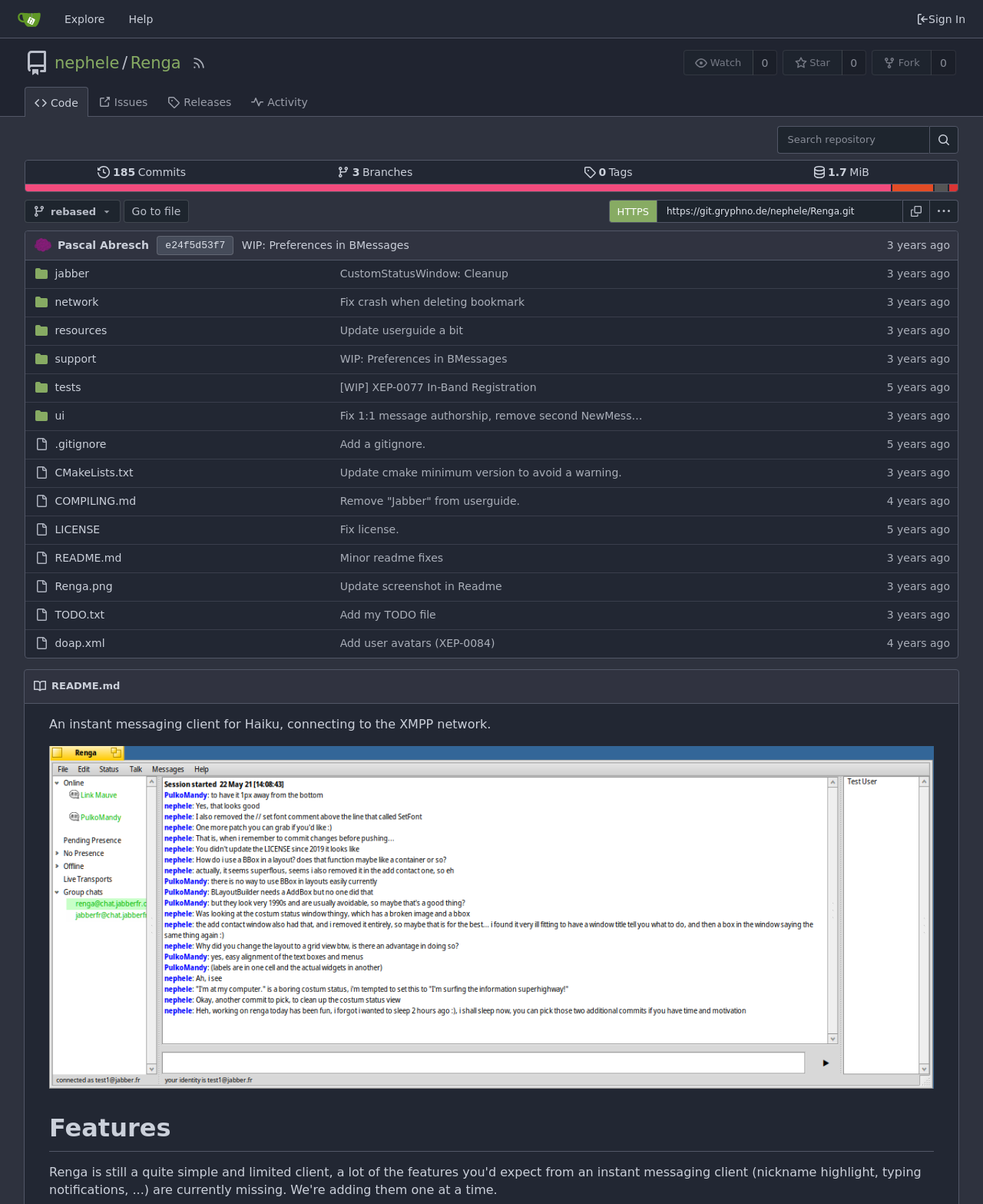Locate the bounding box coordinates of the element's region that should be clicked to carry out the following instruction: "Input your email". The coordinates need to be four float numbers between 0 and 1, i.e., [left, top, right, bottom].

None